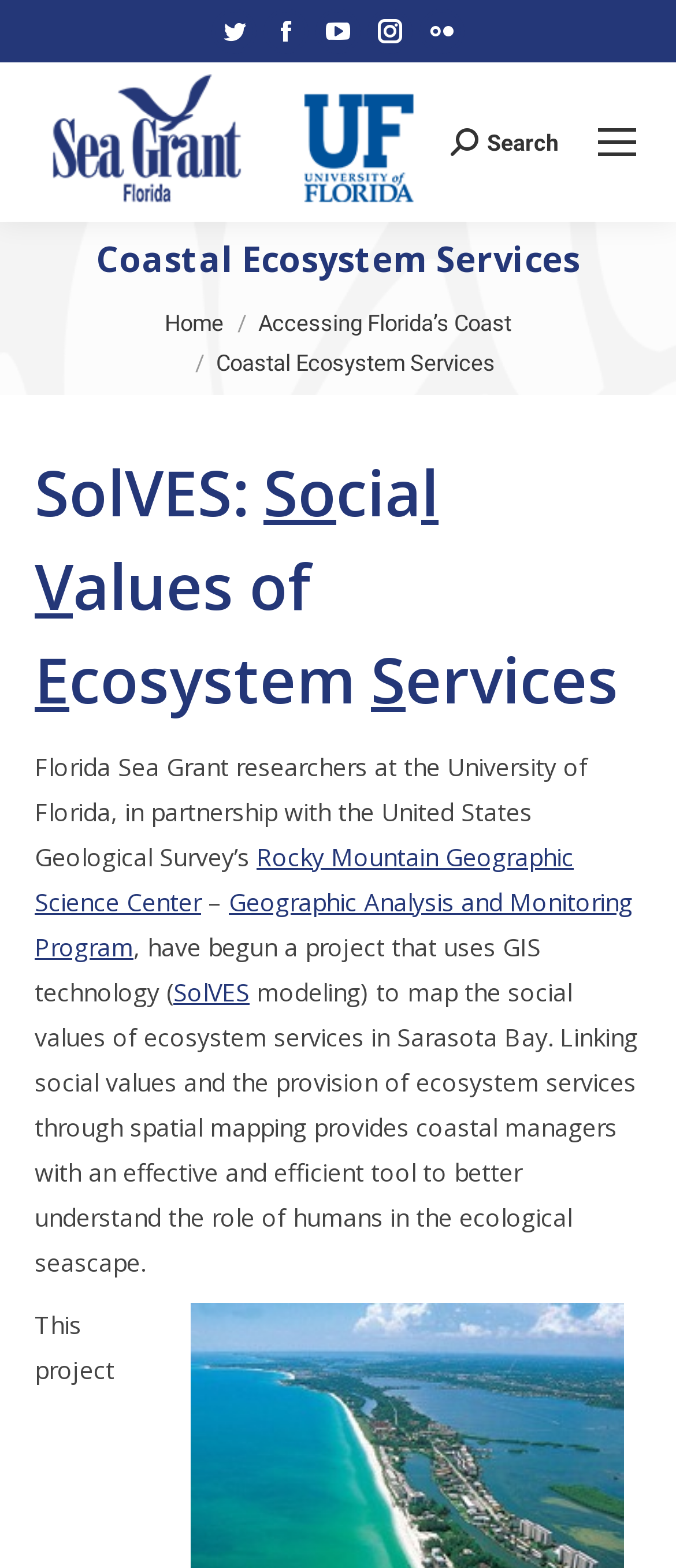Answer succinctly with a single word or phrase:
What is the name of the university partnering with the United States Geological Survey?

University of Florida